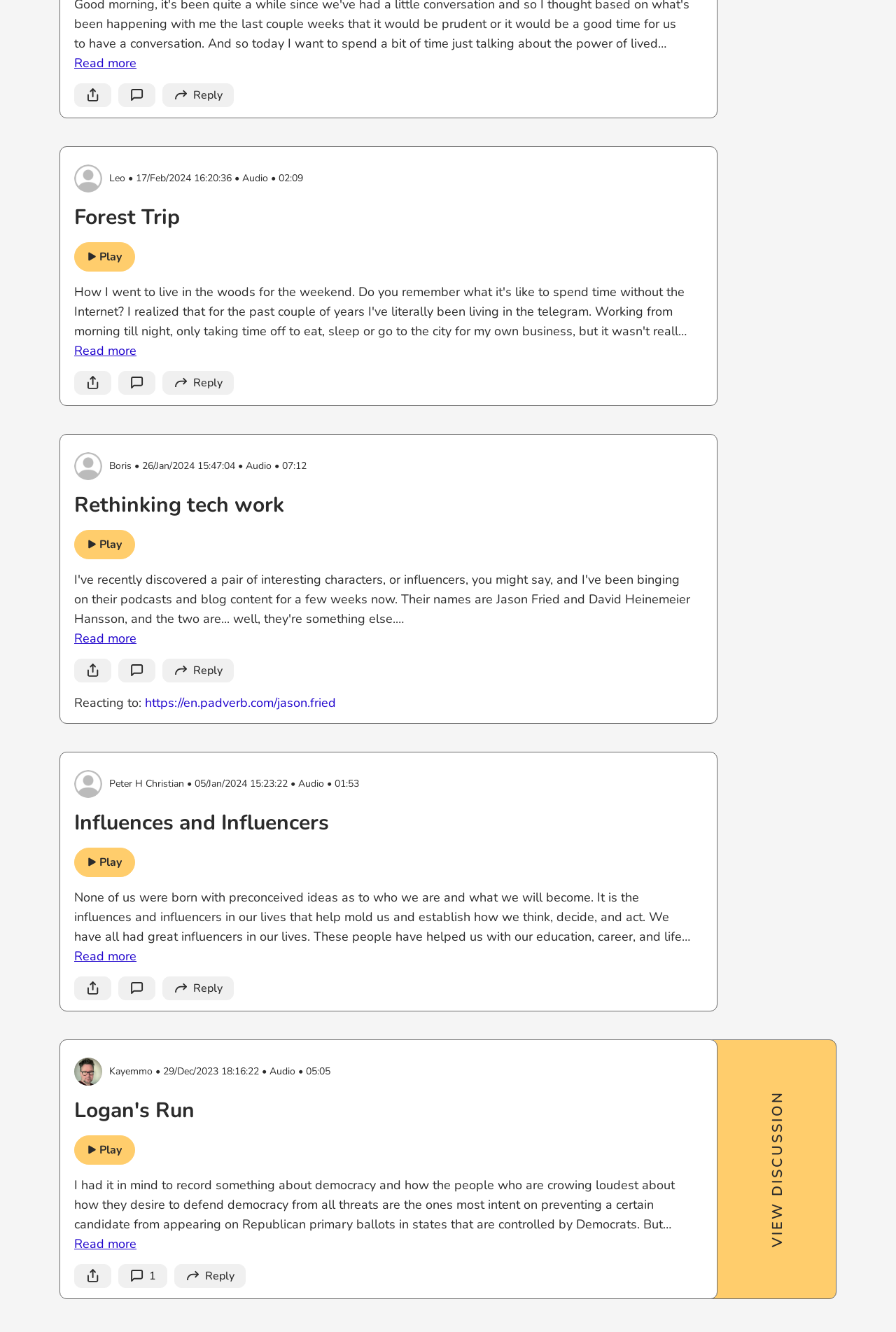Pinpoint the bounding box coordinates of the area that should be clicked to complete the following instruction: "Read the article 'Forest Trip'". The coordinates must be given as four float numbers between 0 and 1, i.e., [left, top, right, bottom].

[0.083, 0.152, 0.201, 0.174]